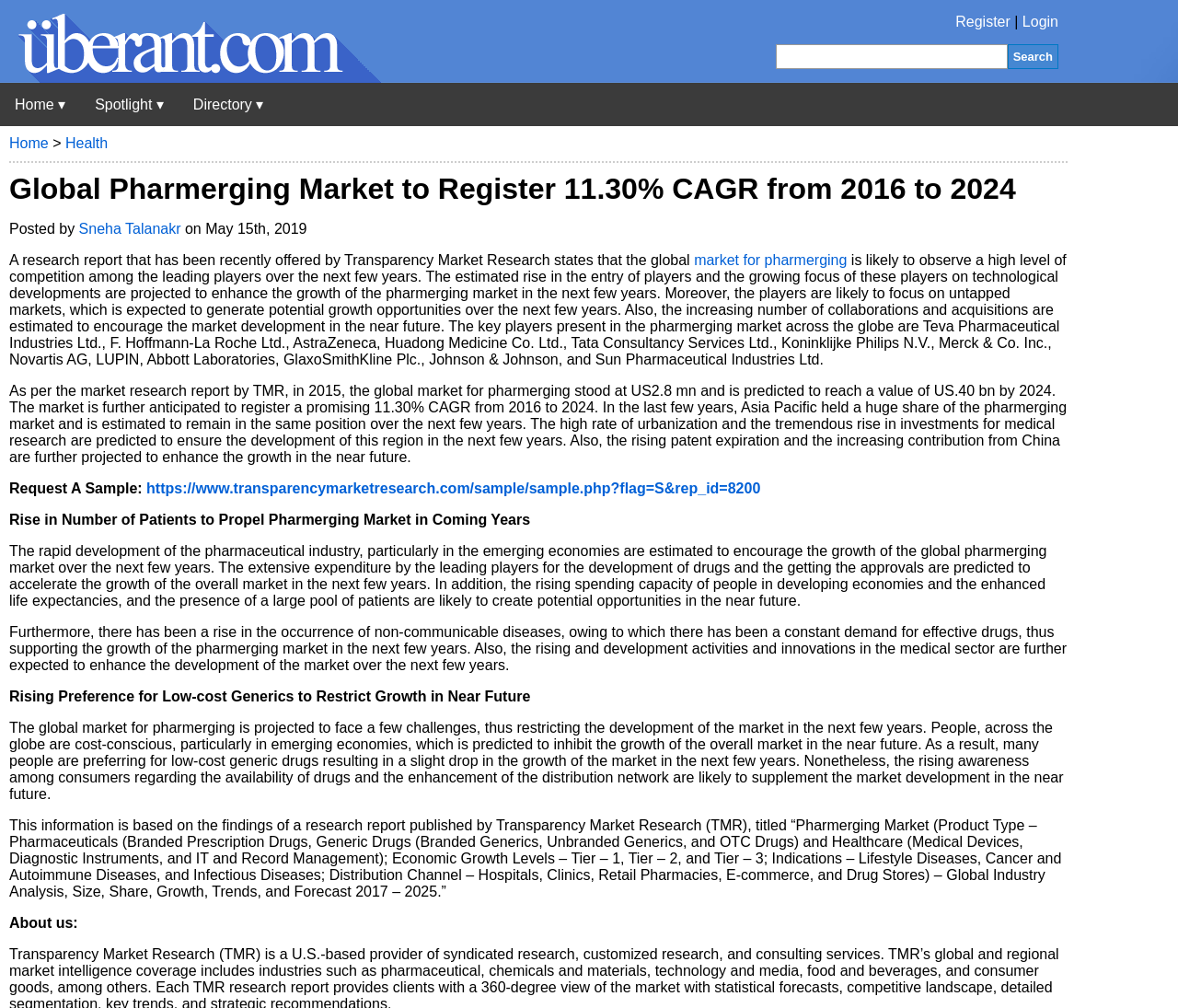Describe all the significant parts and information present on the webpage.

The webpage is about a research report on the global pharmerging market. At the top, there is a navigation bar with links to "Register", "Login", and "Uberant", accompanied by a search bar and a button. Below this, there is a menu with buttons for "Home", "Spotlight", and "Directory", each with a dropdown arrow.

The main content of the webpage is a report on the pharmerging market, which is headed by a title "Global Pharmerging Market to Register 11.30% CAGR from 2016 to 2024". The report is attributed to "Sneha Talanakr" and dated "May 15th, 2019". The text describes the market's expected growth, driven by factors such as technological developments, increasing focus on untapped markets, and collaborations and acquisitions. The report also mentions the key players in the market, including Teva Pharmaceutical Industries Ltd., F. Hoffmann-La Roche Ltd., and AstraZeneca, among others.

The report is divided into sections, with headings such as "Request A Sample" and "Rise in Number of Patients to Propel Pharmerging Market in Coming Years". The sections provide more detailed information on the market's growth prospects, drivers, and challenges. There are also links to external sources, such as a sample report from Transparency Market Research.

At the bottom of the page, there is a section titled "About us", which likely provides information about the organization behind the report. Overall, the webpage is a detailed report on the pharmerging market, with a focus on its growth prospects and key players.